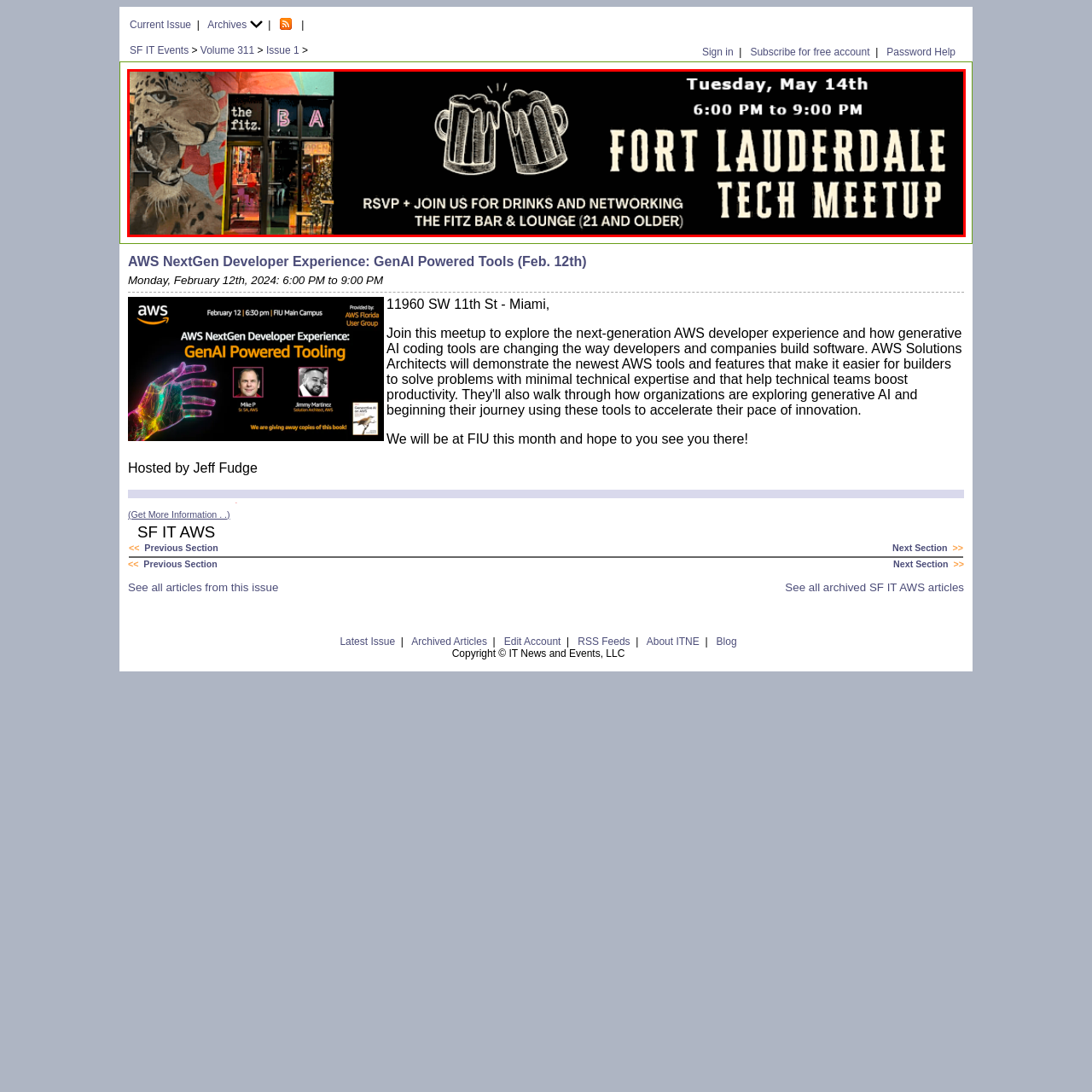Observe the image enclosed by the red rectangle, What is depicted in the artistic mural at The Fitz?
 Give a single word or phrase as your answer.

A leopard